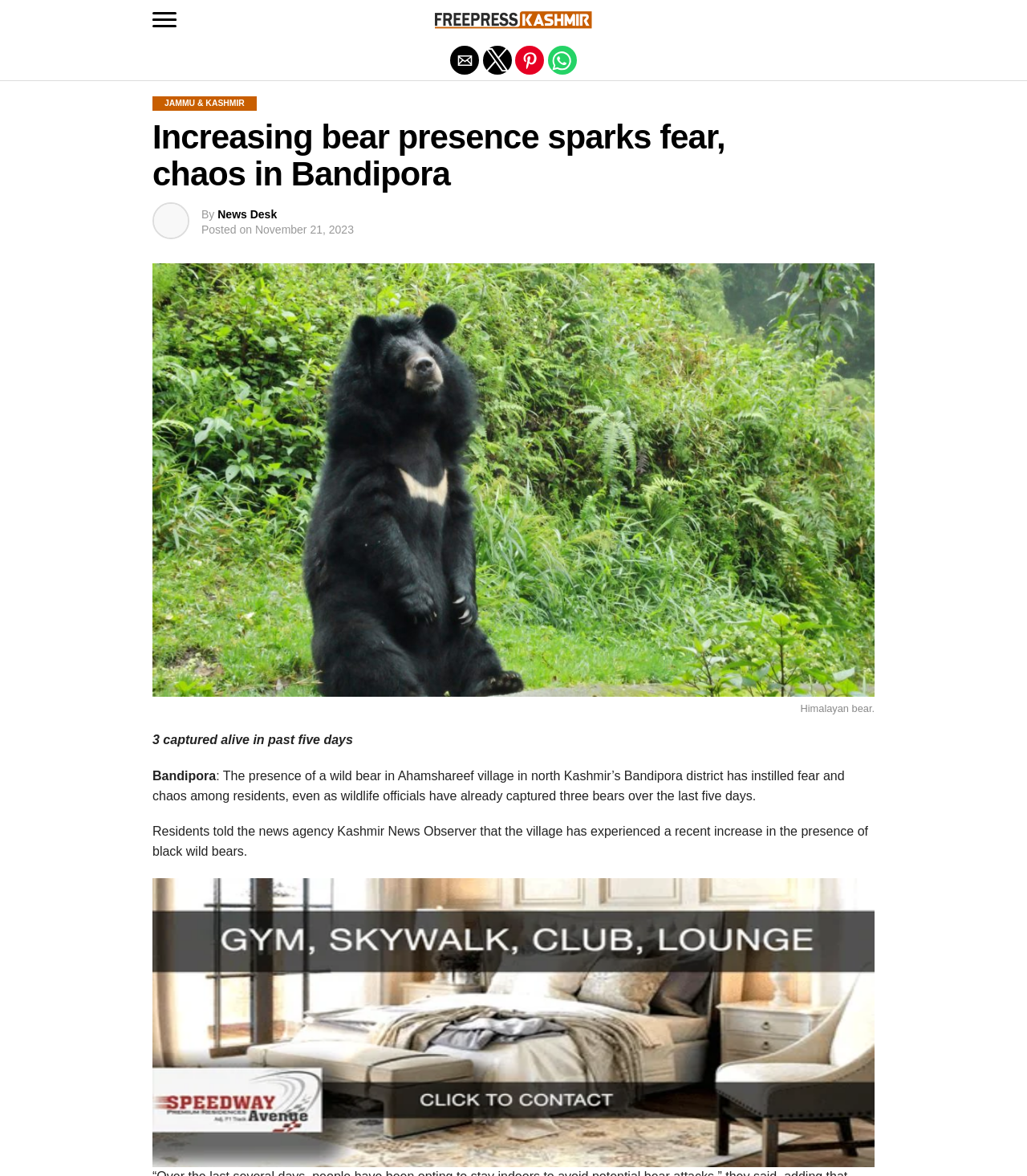What type of bear is mentioned in the article?
Answer with a single word or short phrase according to what you see in the image.

Himalayan bear